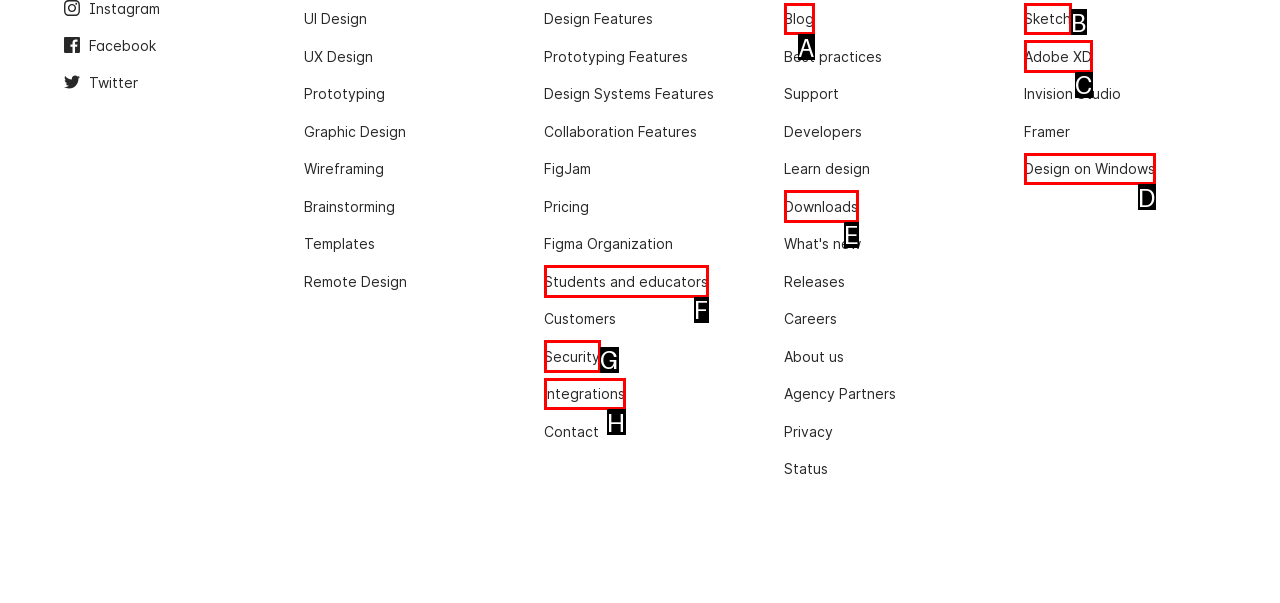Identify the correct HTML element to click to accomplish this task: Request a quote
Respond with the letter corresponding to the correct choice.

None